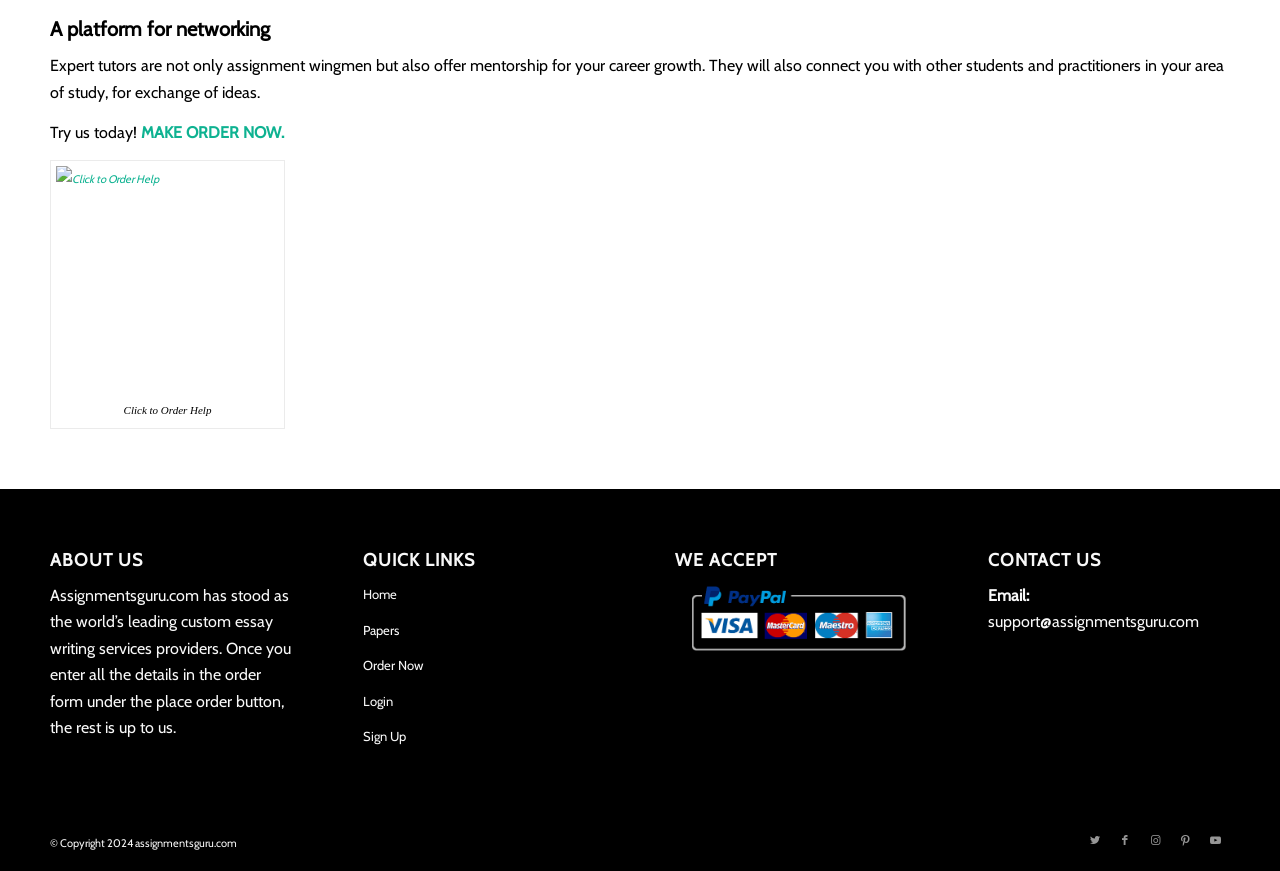Find the bounding box coordinates for the area that must be clicked to perform this action: "Go to home page".

[0.283, 0.663, 0.472, 0.703]